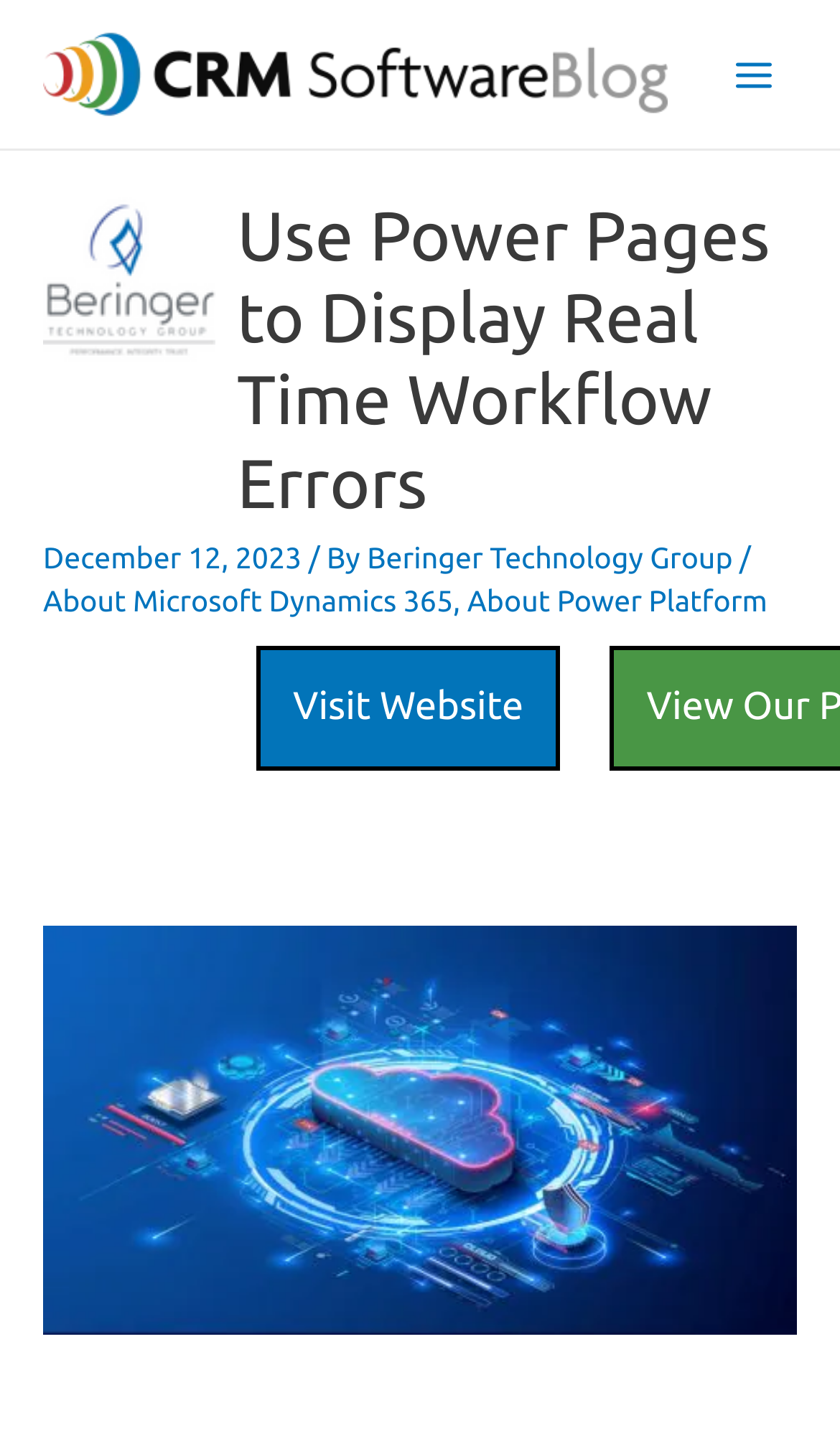What is the logo of the blog?
Please provide a comprehensive answer based on the information in the image.

The logo of the blog can be found in the top-left corner of the webpage, where the logo and the text 'CRM Software Blog | Dynamics 365' are located. The logo is described as 'Beringer Technology Group's Logo'.